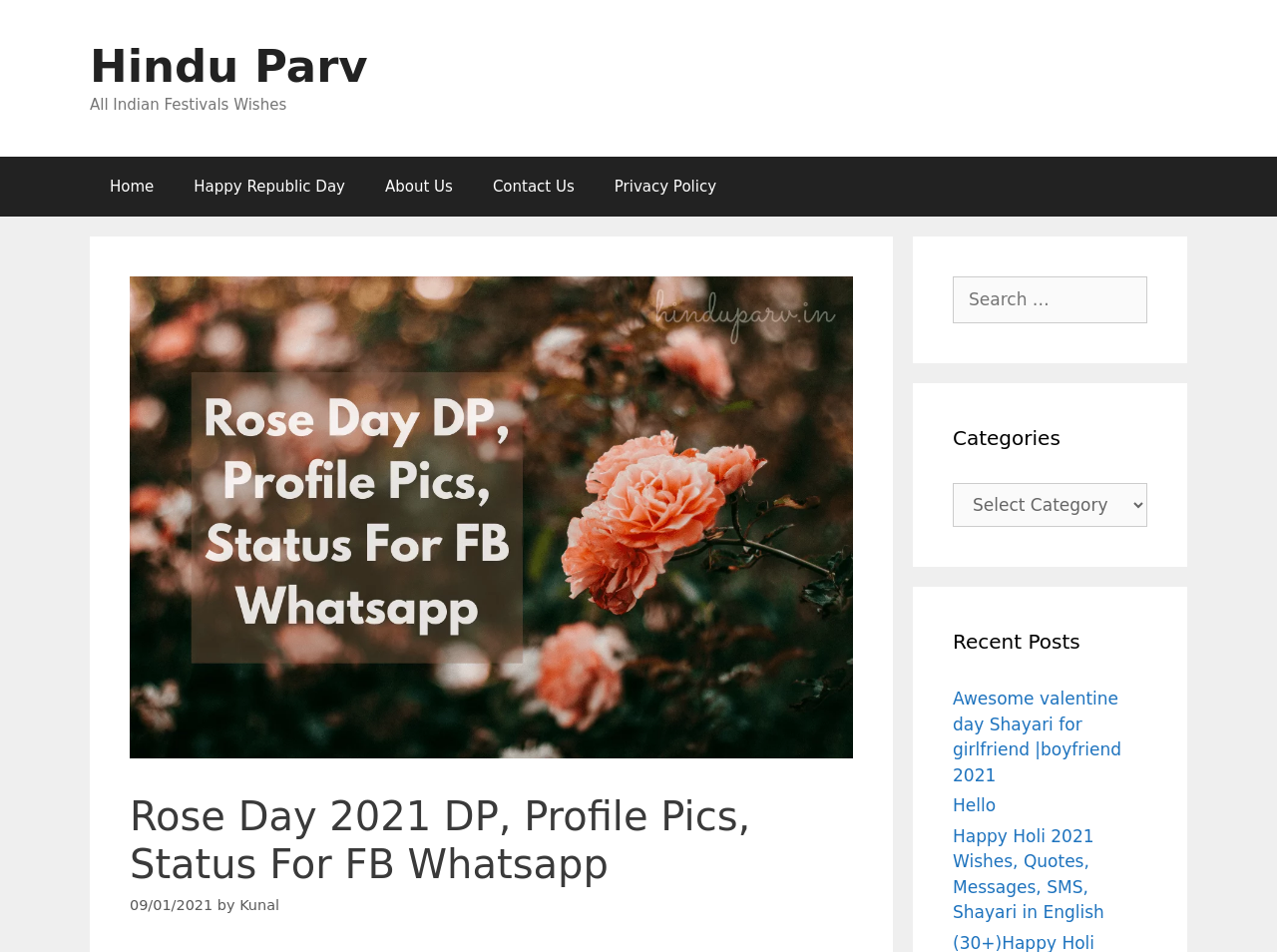Answer briefly with one word or phrase:
What is the purpose of the search box?

To search for content